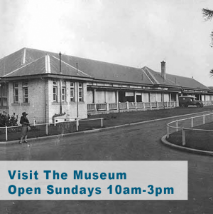Give a succinct answer to this question in a single word or phrase: 
What is the significance of the museum?

First hospital for infectious diseases